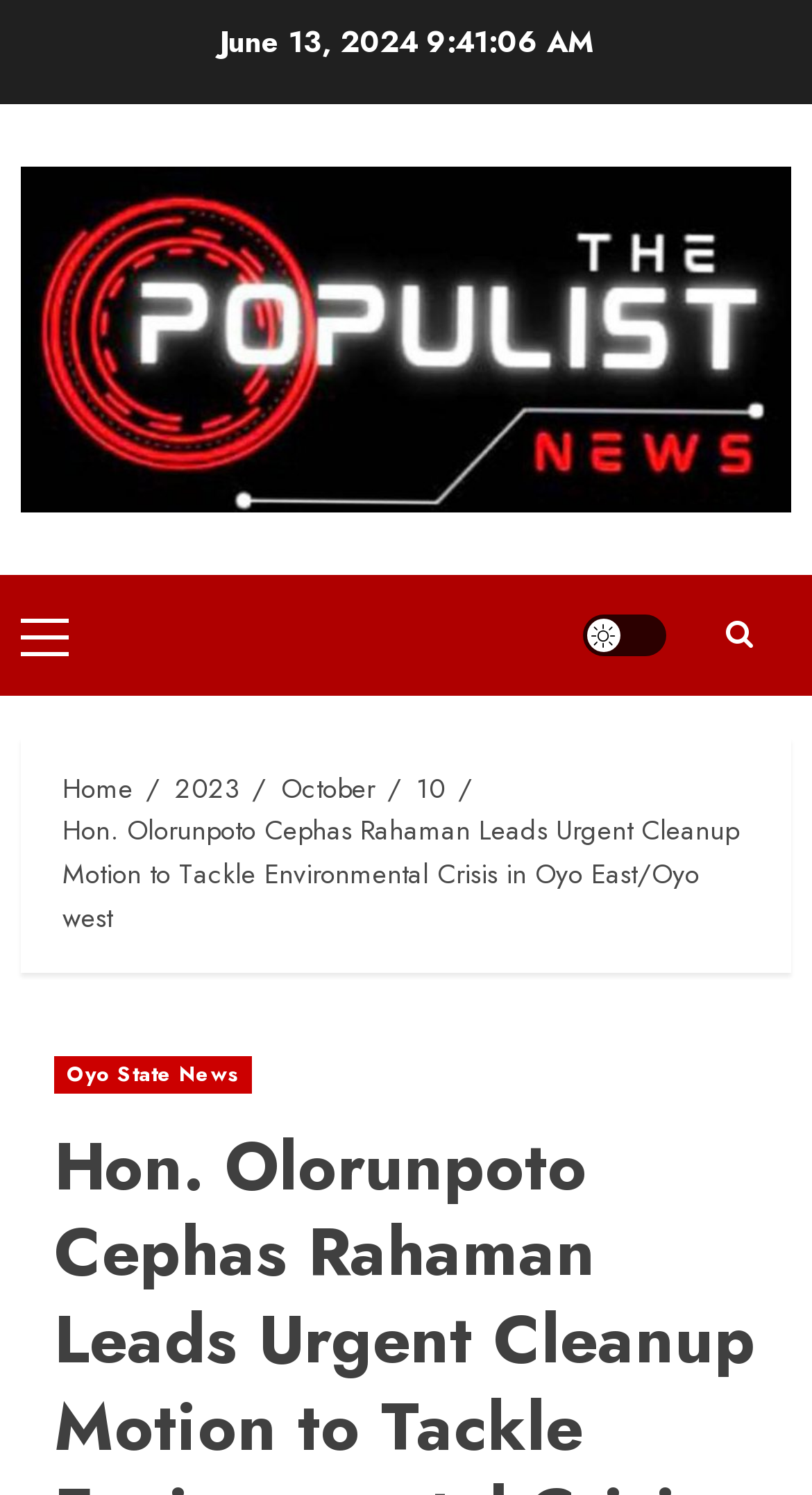Identify the bounding box coordinates of the section that should be clicked to achieve the task described: "Go to Oyo State News".

[0.067, 0.706, 0.311, 0.731]